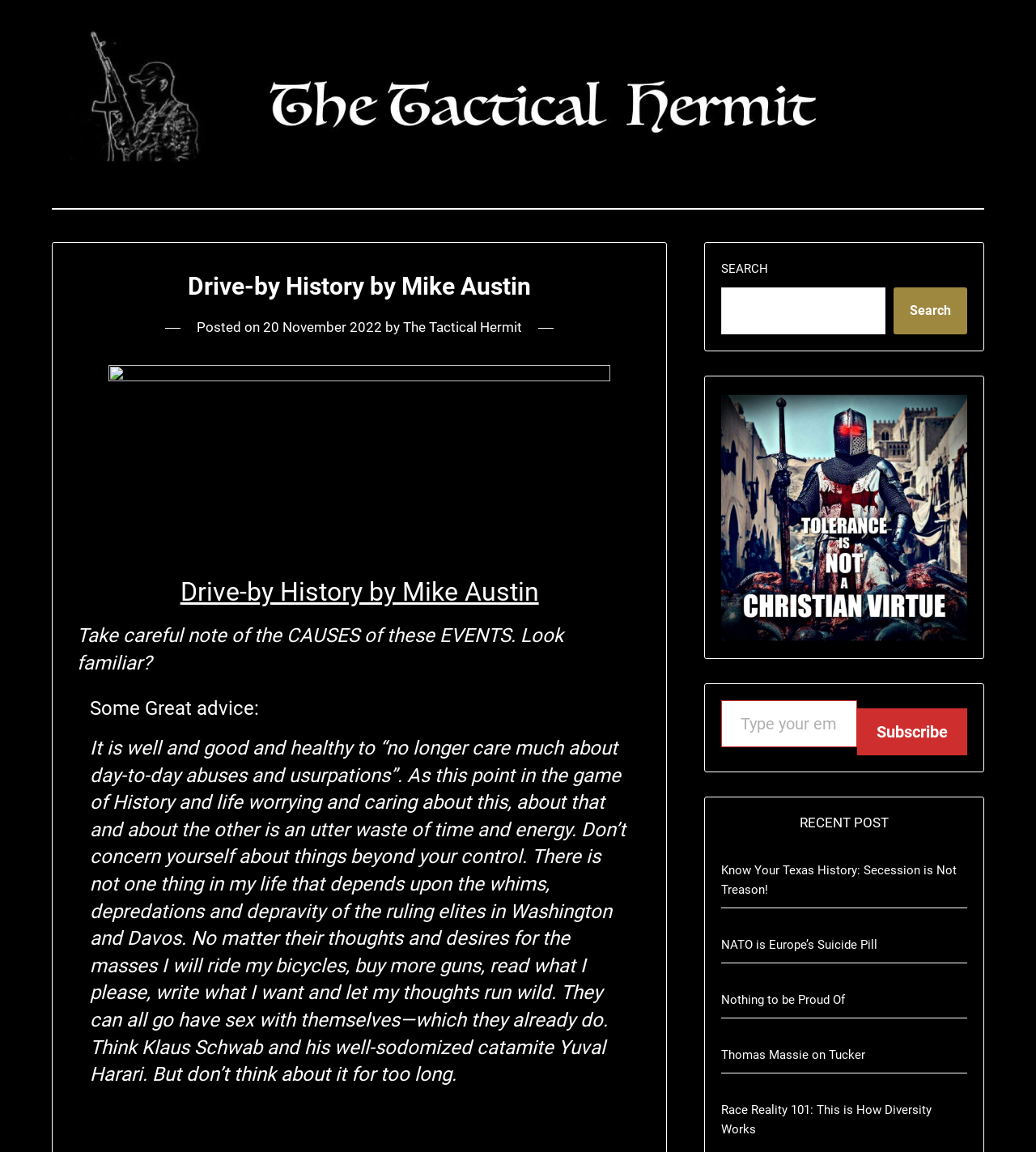What is the author of the post?
Please answer the question with a single word or phrase, referencing the image.

The Tactical Hermit